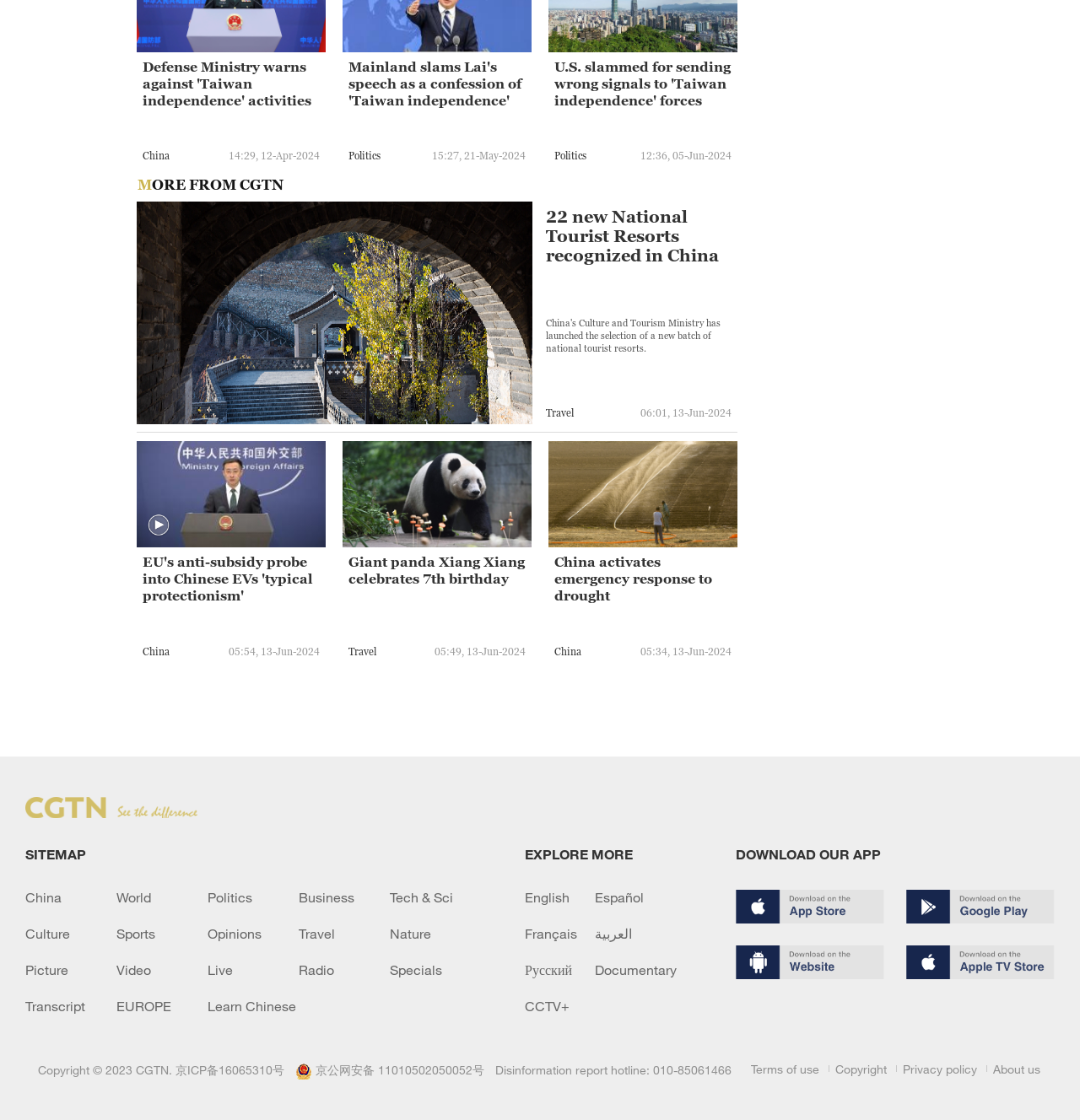Provide the bounding box coordinates of the HTML element this sentence describes: "Terms of use". The bounding box coordinates consist of four float numbers between 0 and 1, i.e., [left, top, right, bottom].

[0.695, 0.947, 0.764, 0.963]